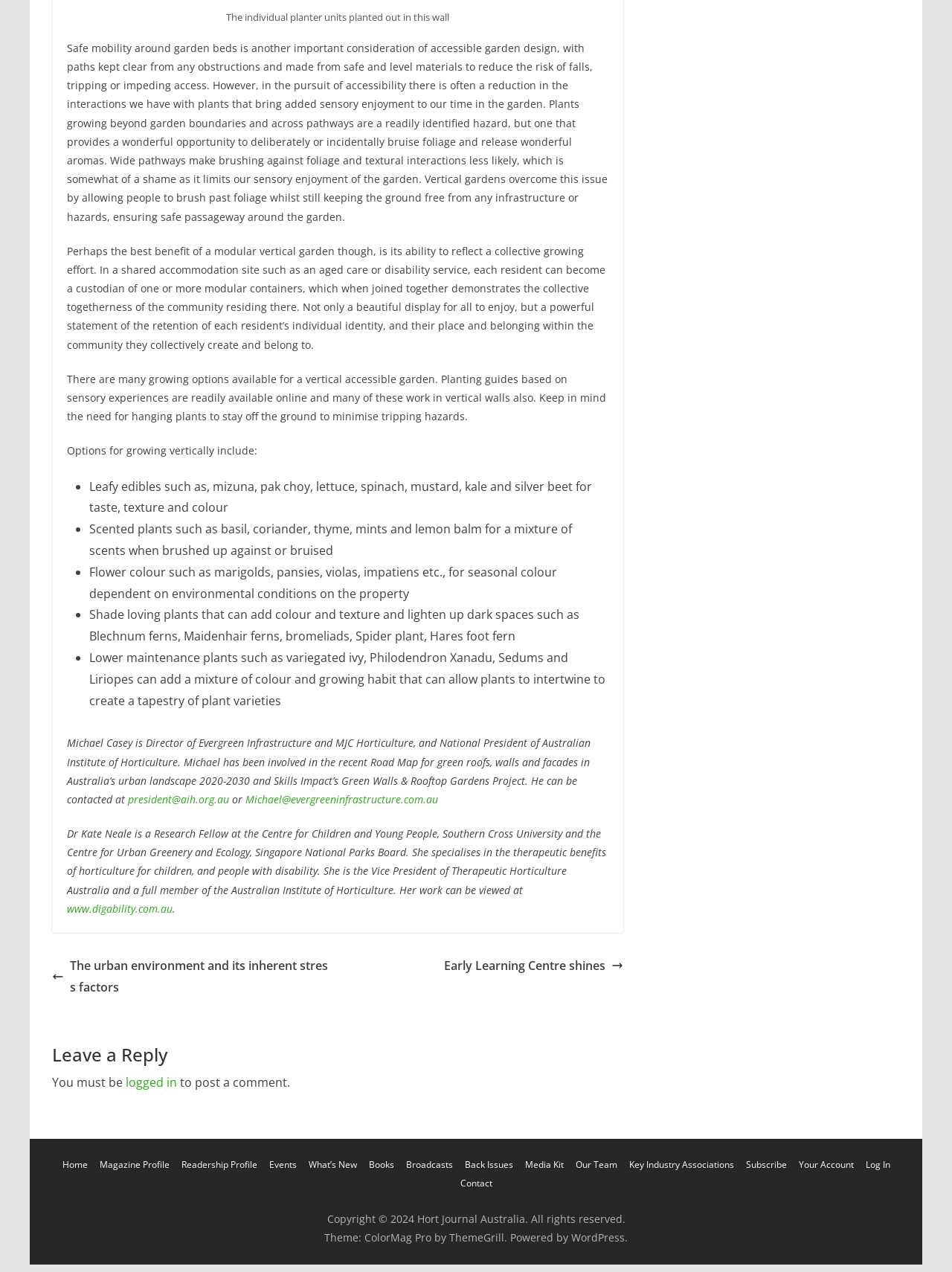Answer in one word or a short phrase: 
What is the purpose of the 'Leave a Reply' section?

To post a comment